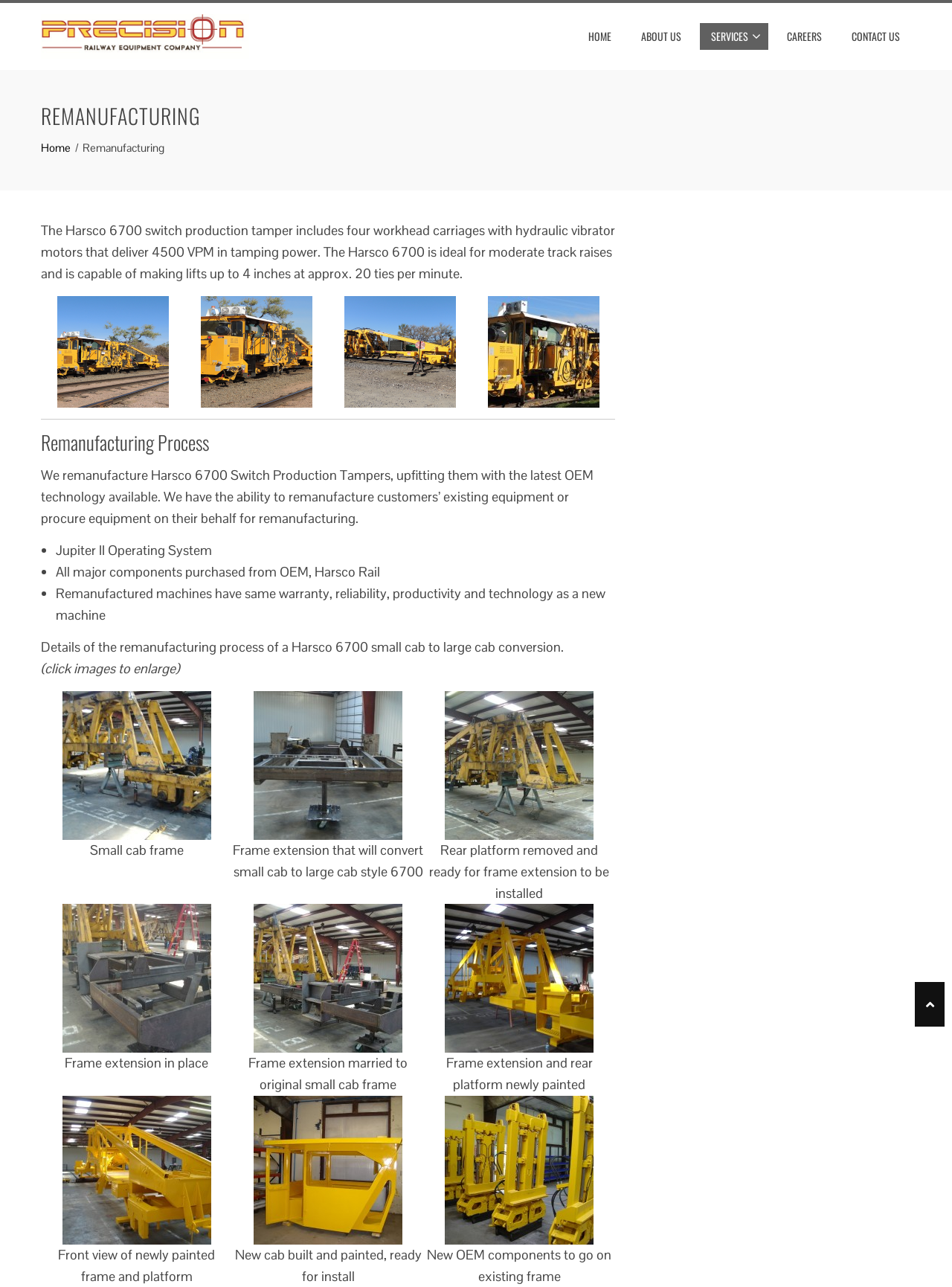Identify the bounding box coordinates of the part that should be clicked to carry out this instruction: "Click the 'CONTACT US' link".

[0.883, 0.018, 0.957, 0.039]